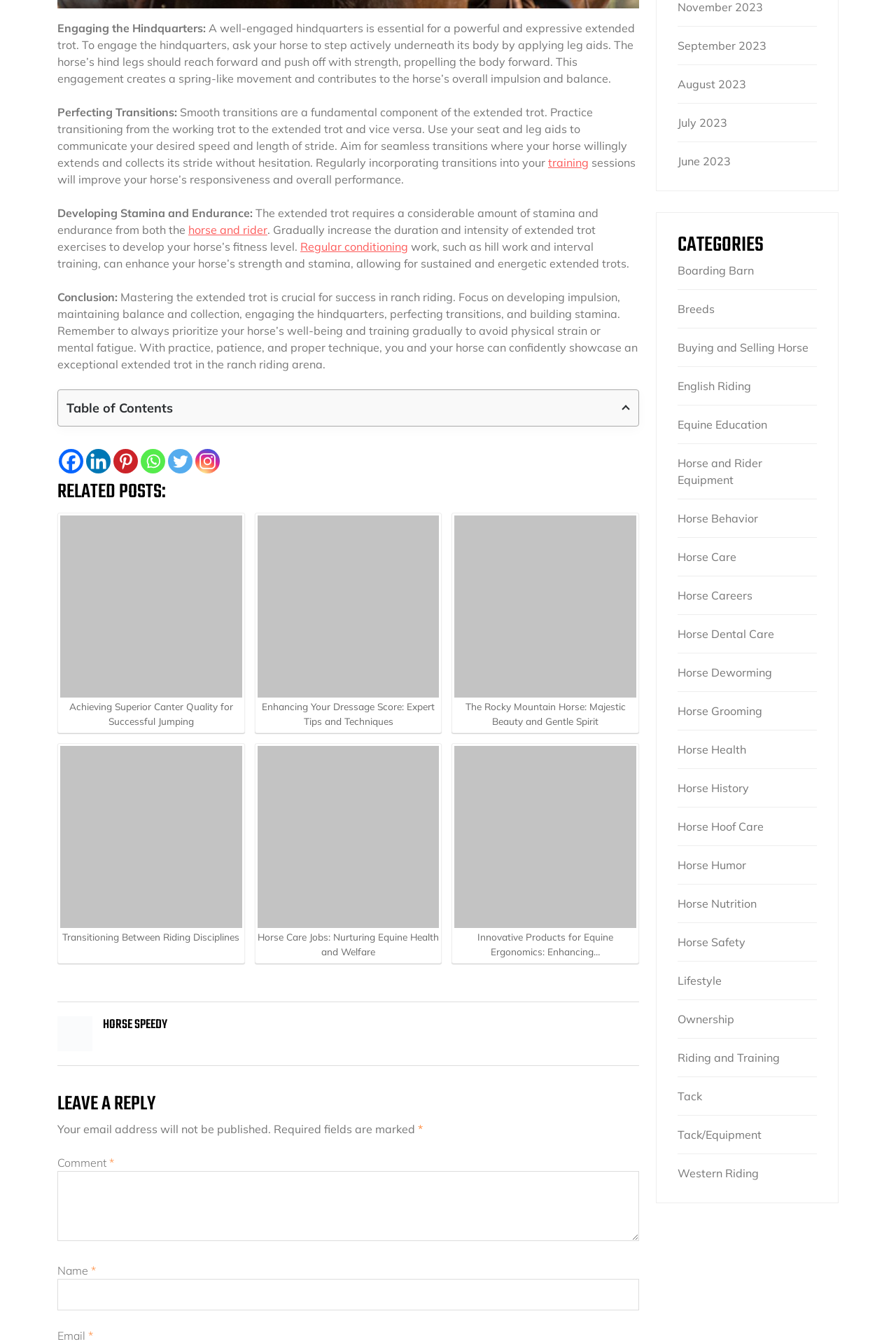Please identify the bounding box coordinates of the clickable element to fulfill the following instruction: "Read about Engaging the Hindquarters in ranch riding". The coordinates should be four float numbers between 0 and 1, i.e., [left, top, right, bottom].

[0.064, 0.016, 0.23, 0.026]